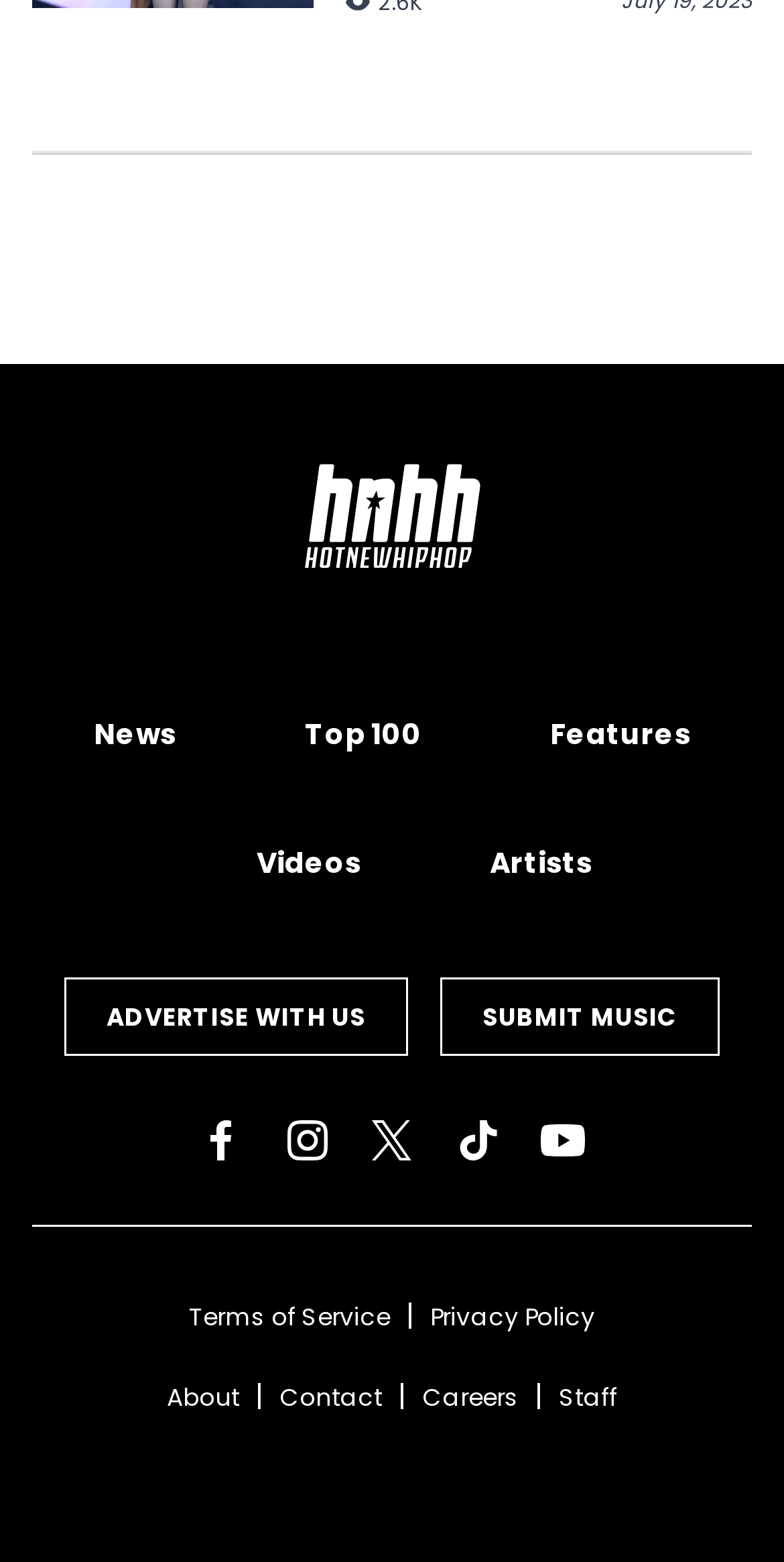Please identify the bounding box coordinates of the element's region that needs to be clicked to fulfill the following instruction: "Click on the 'News' link". The bounding box coordinates should consist of four float numbers between 0 and 1, i.e., [left, top, right, bottom].

[0.119, 0.456, 0.224, 0.482]